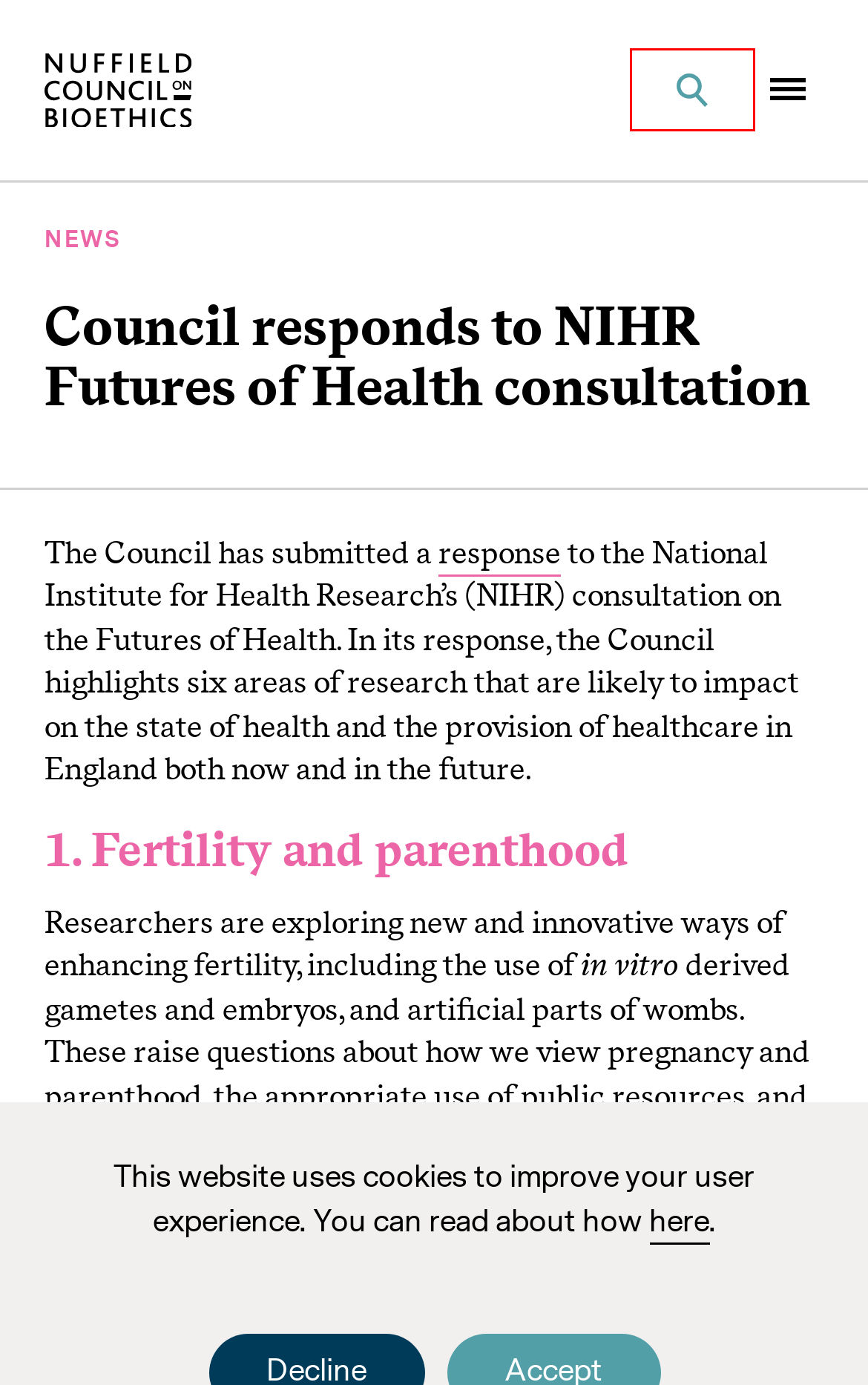A screenshot of a webpage is given, marked with a red bounding box around a UI element. Please select the most appropriate webpage description that fits the new page after clicking the highlighted element. Here are the candidates:
A. Vaccination - The Nuffield Council on Bioethics
B. Mitochondrial DNA disorders - The Nuffield Council on Bioethics
C. Search - The Nuffield Council on Bioethics
D. Publications - The Nuffield Council on Bioethics
E. Medical implants - The Nuffield Council on Bioethics
F. Cookies - The Nuffield Council on Bioethics
G. Contact - The Nuffield Council on Bioethics
H. Genome editing and human reproduction - The Nuffield Council on Bioethics

C